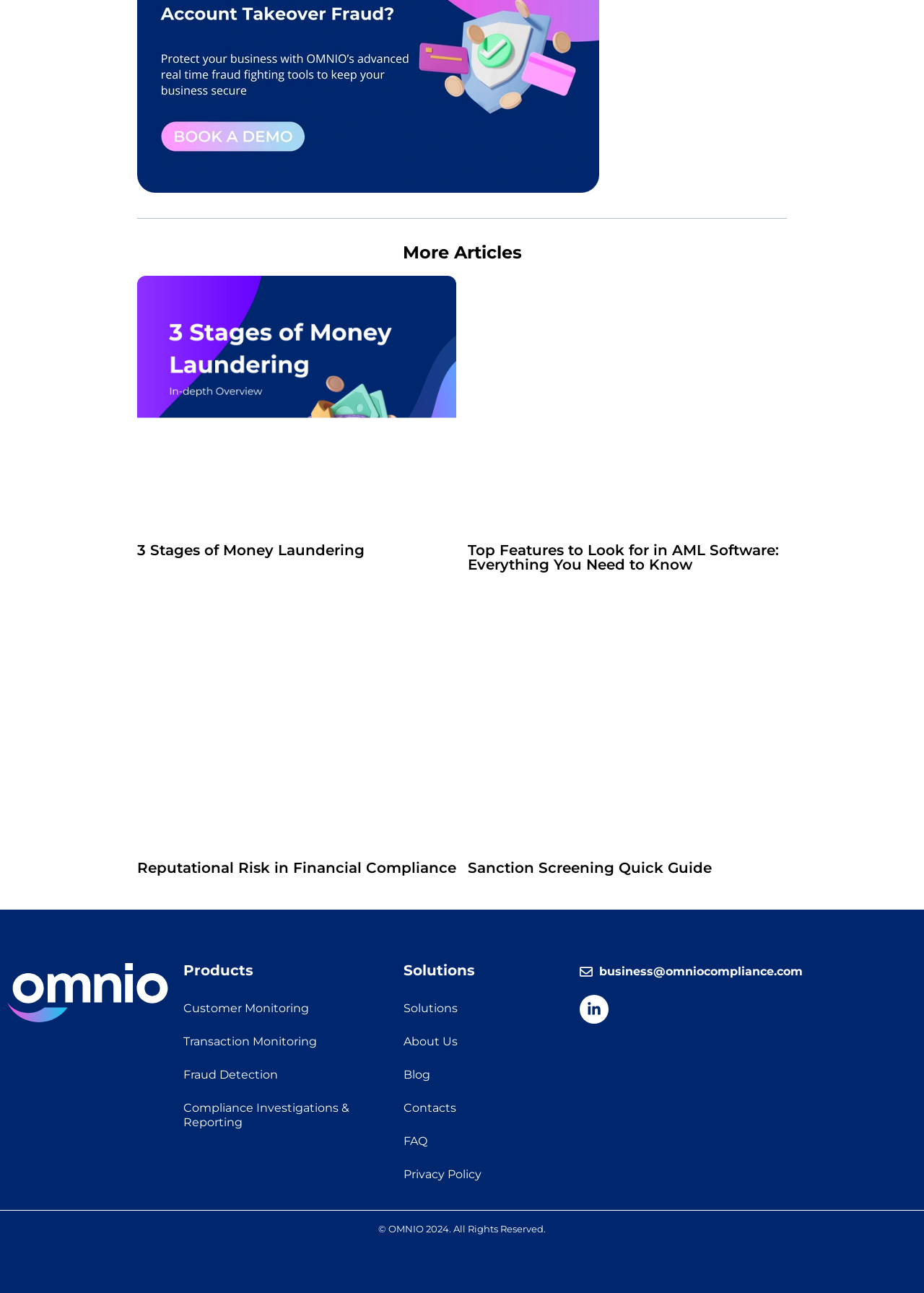Locate the bounding box coordinates of the element that needs to be clicked to carry out the instruction: "Click on '3 Stages of Money Laundering'". The coordinates should be given as four float numbers ranging from 0 to 1, i.e., [left, top, right, bottom].

[0.148, 0.214, 0.494, 0.409]